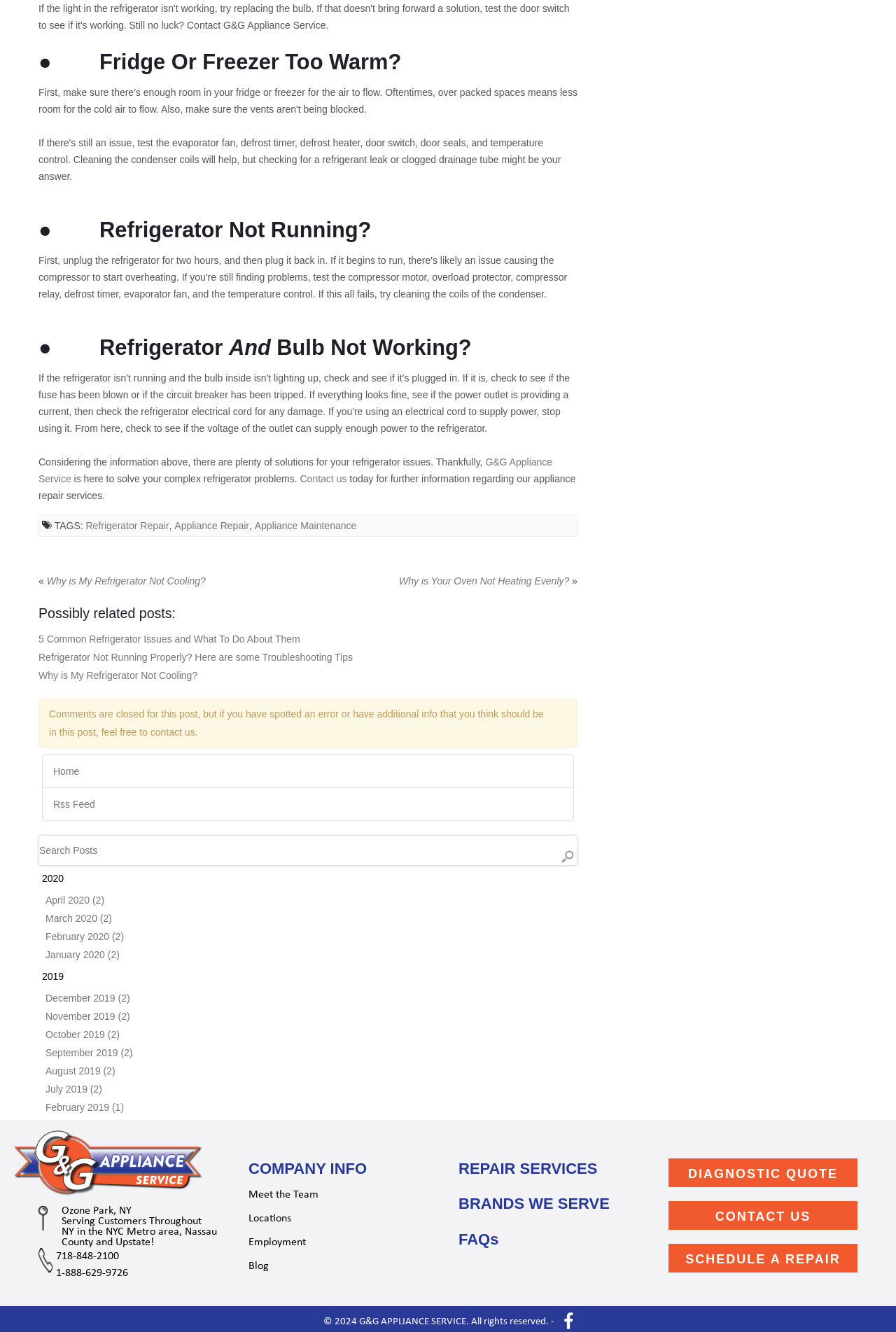Provide a single word or phrase to answer the given question: 
In what areas does the company serve customers?

NYC Metro area, Nassau County, and Upstate NY